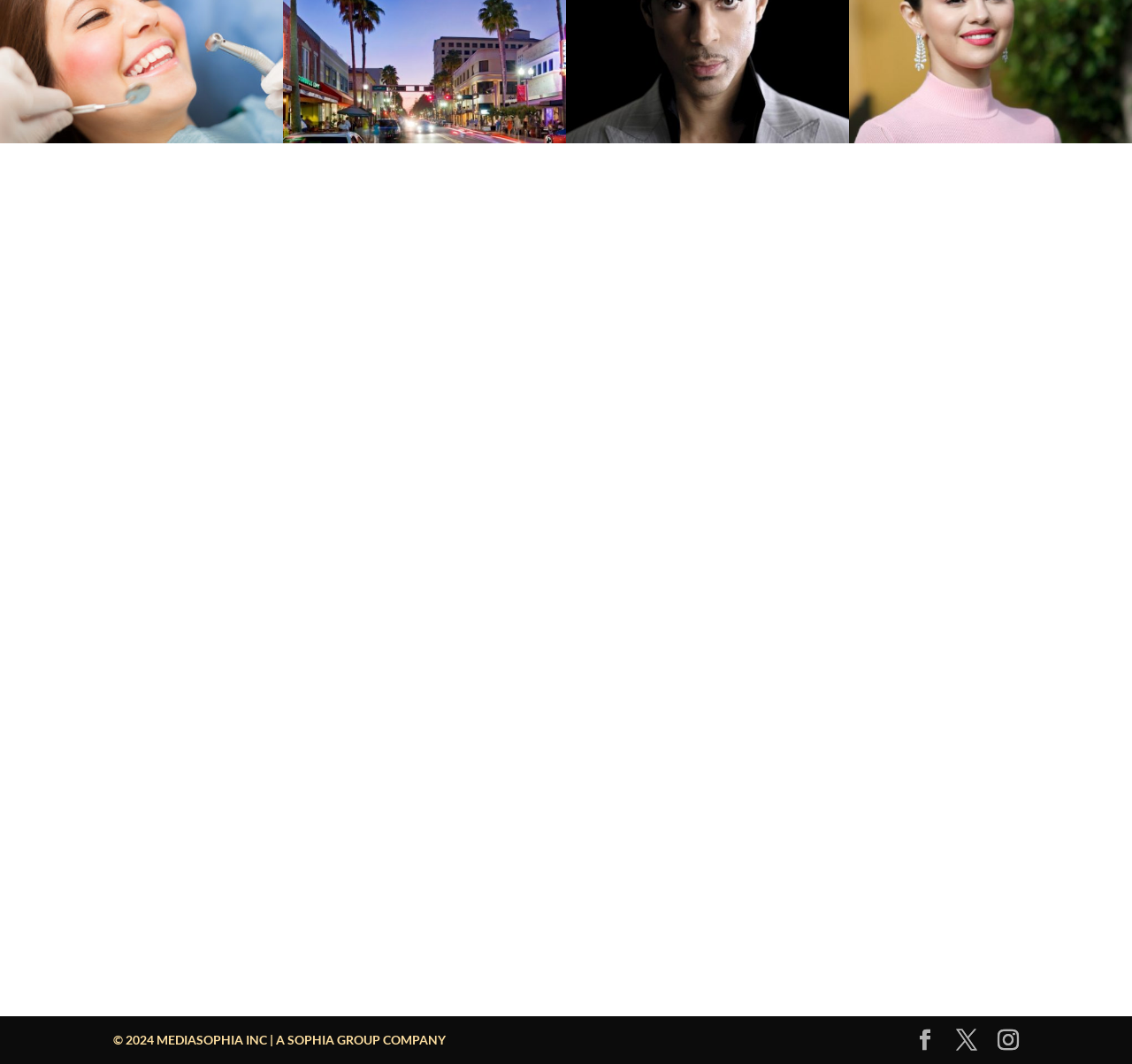Provide a one-word or short-phrase answer to the question:
What is the equation displayed on the webpage?

9 + 12 =